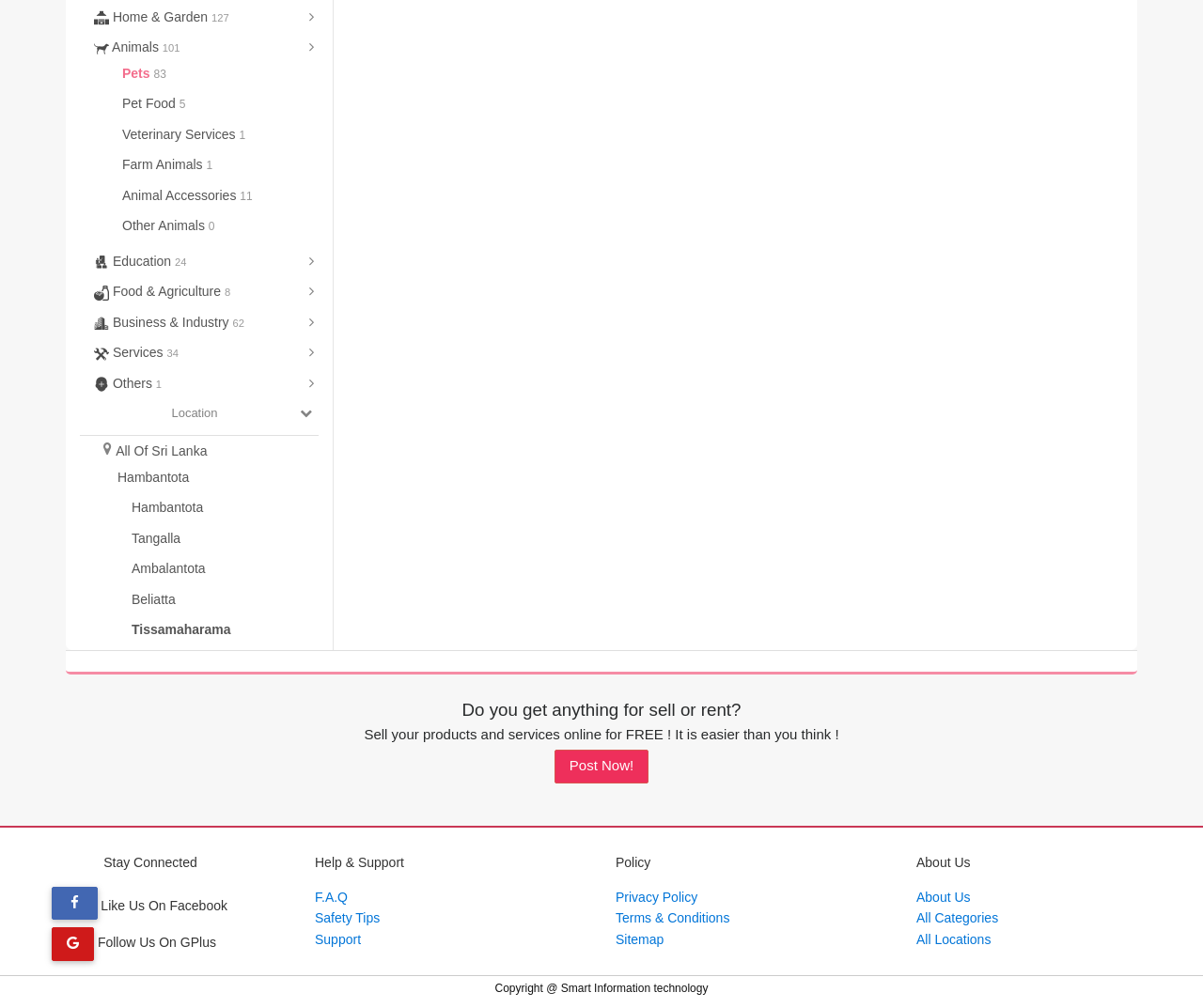Determine the bounding box coordinates of the UI element that matches the following description: "About Us". The coordinates should be four float numbers between 0 and 1 in the format [left, top, right, bottom].

[0.762, 0.882, 0.807, 0.897]